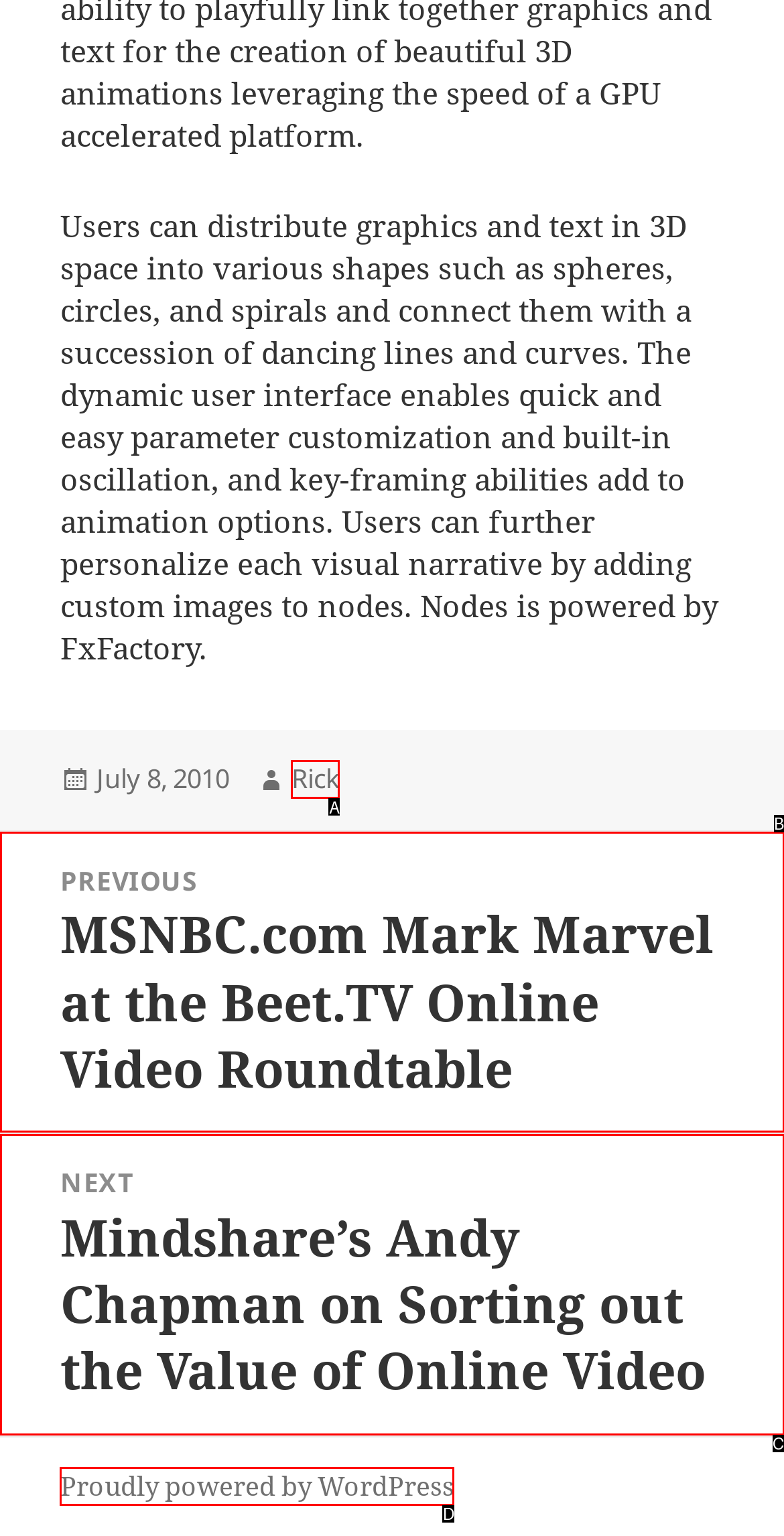Identify the UI element that corresponds to this description: Rick
Respond with the letter of the correct option.

A